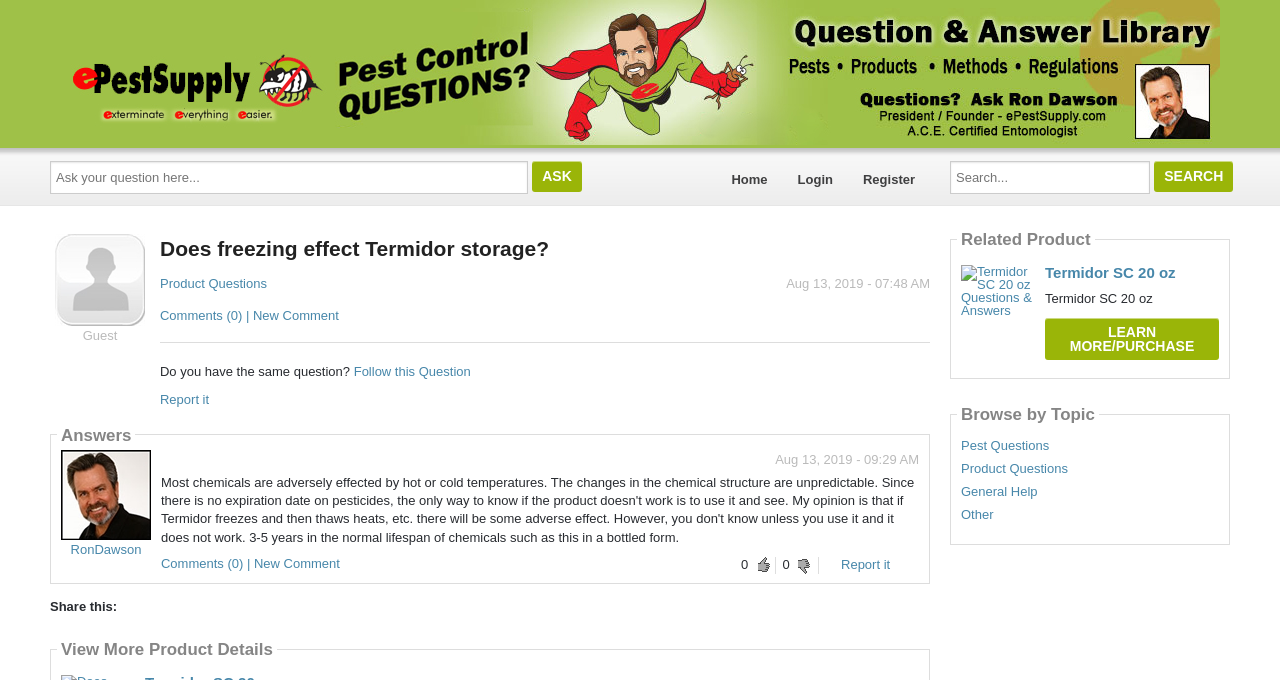Please mark the bounding box coordinates of the area that should be clicked to carry out the instruction: "Search for something".

[0.742, 0.237, 0.898, 0.285]